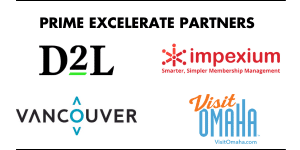Give a one-word or phrase response to the following question: What does Impexium provide?

streamlined membership management services